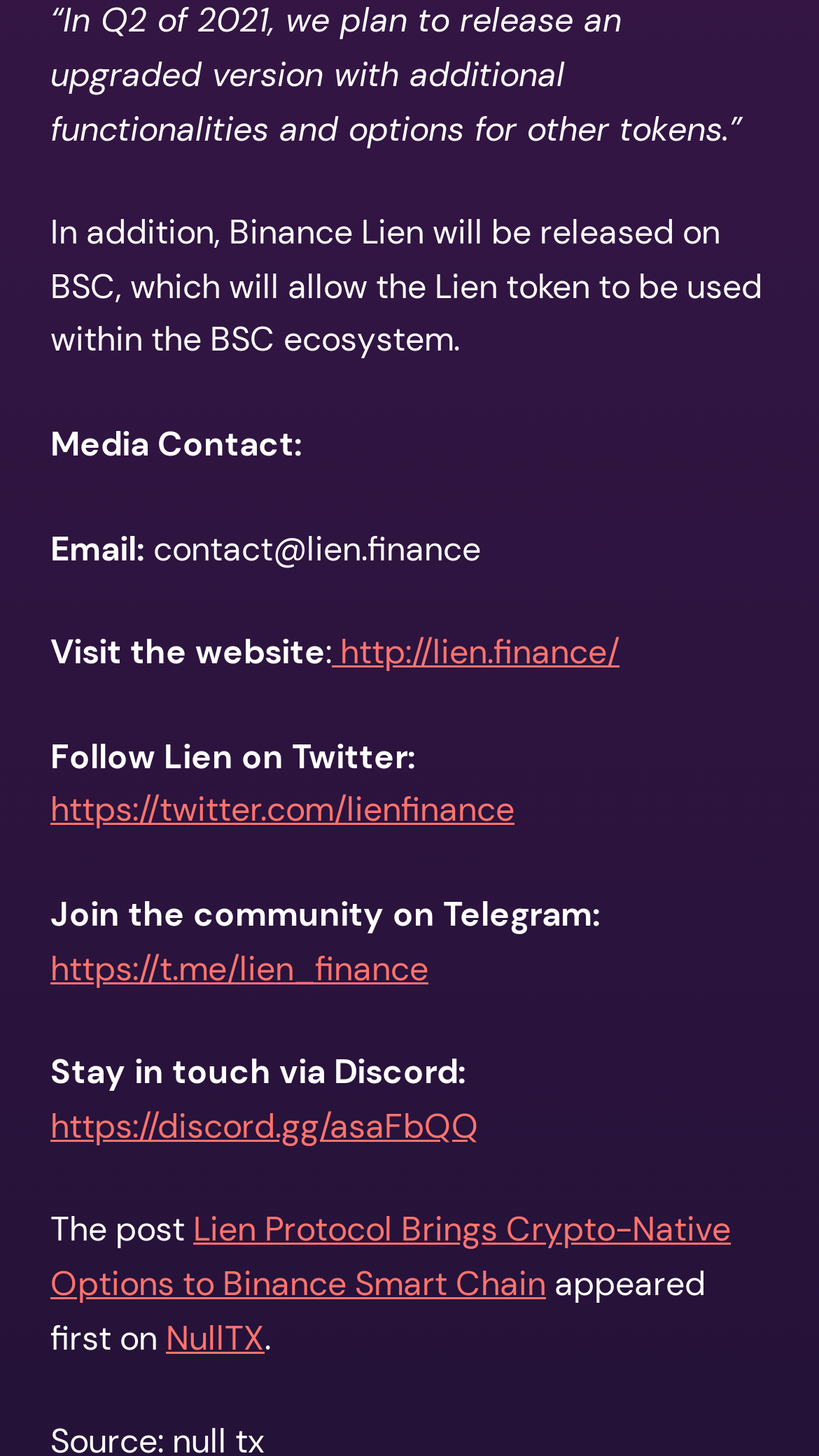Please specify the bounding box coordinates in the format (top-left x, top-left y, bottom-right x, bottom-right y), with all values as floating point numbers between 0 and 1. Identify the bounding box of the UI element described by: https://t.me/lien_finance

[0.062, 0.65, 0.523, 0.68]